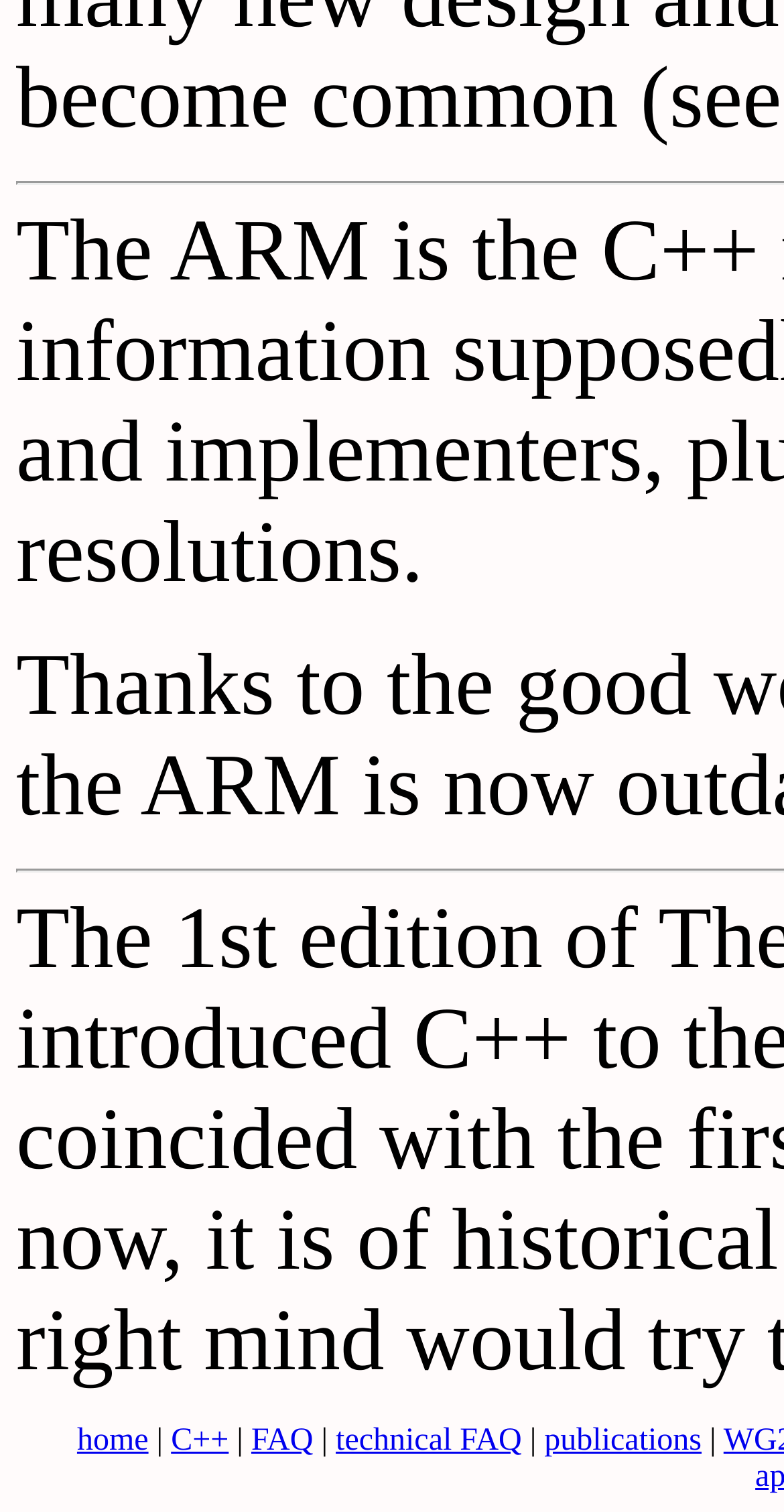Please answer the following question using a single word or phrase: What is the text between 'C++' and 'FAQ' links?

|